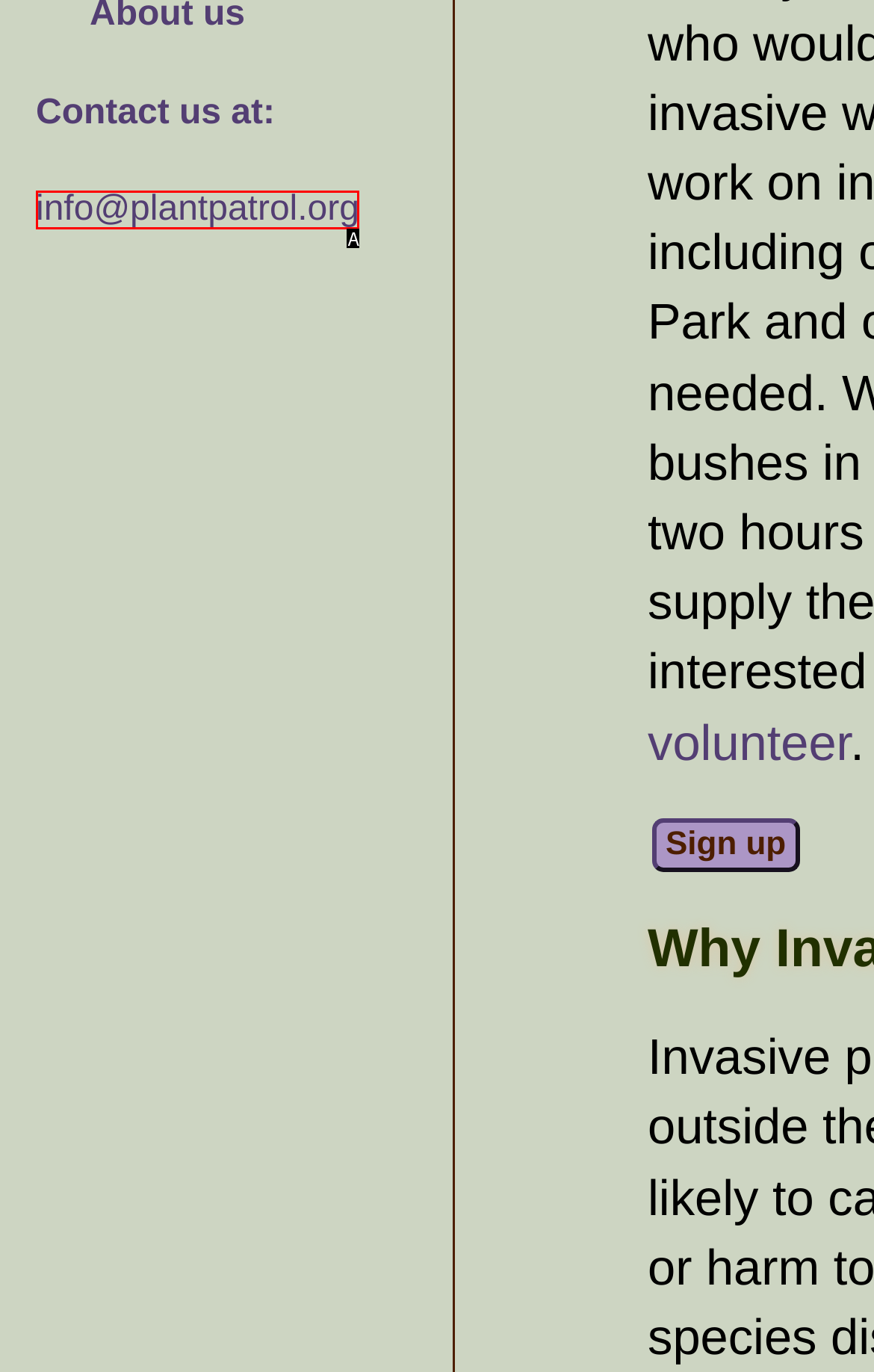Using the description: info@plantpatrol.org, find the best-matching HTML element. Indicate your answer with the letter of the chosen option.

A